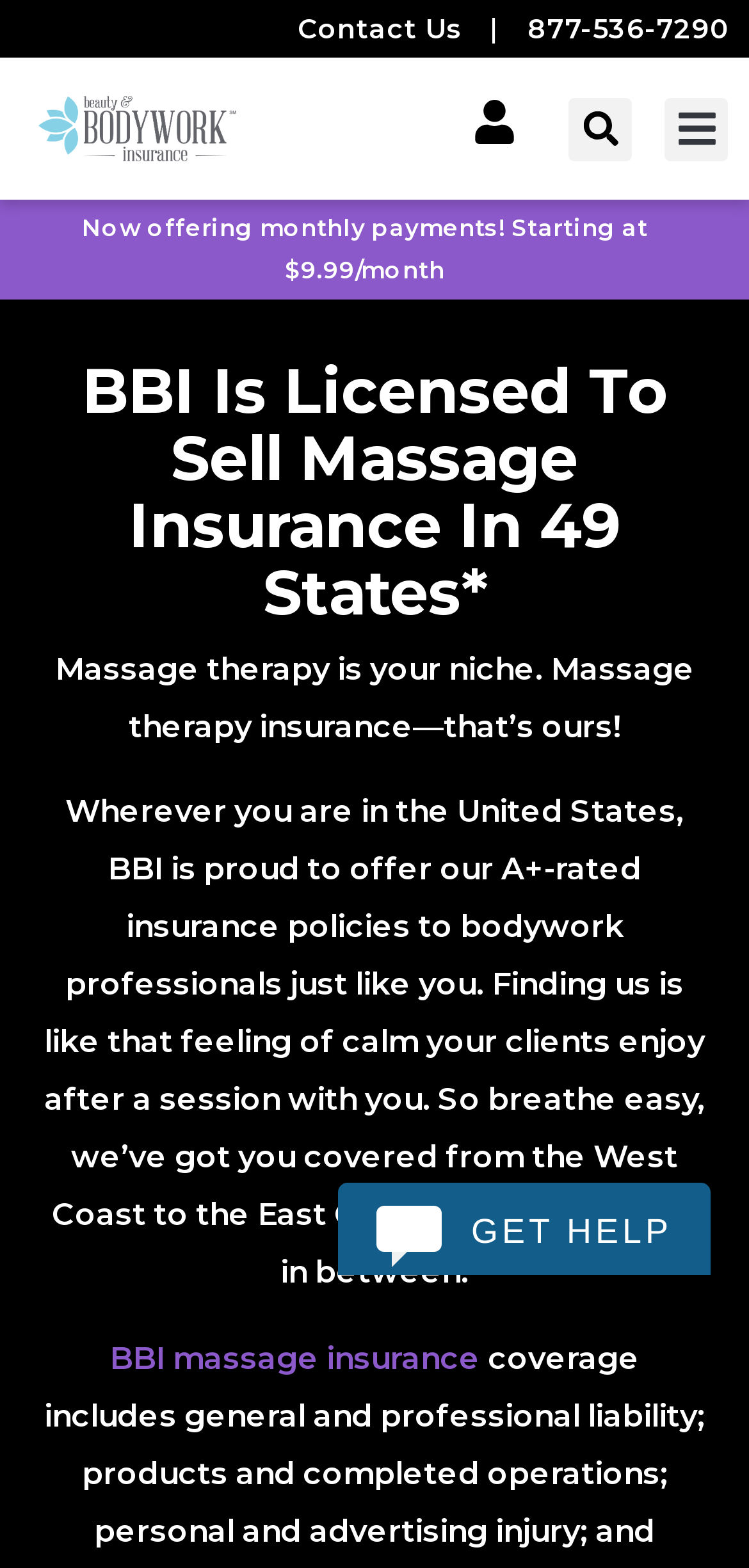Identify the bounding box for the UI element that is described as follows: "BBI massage insurance".

[0.146, 0.855, 0.641, 0.878]